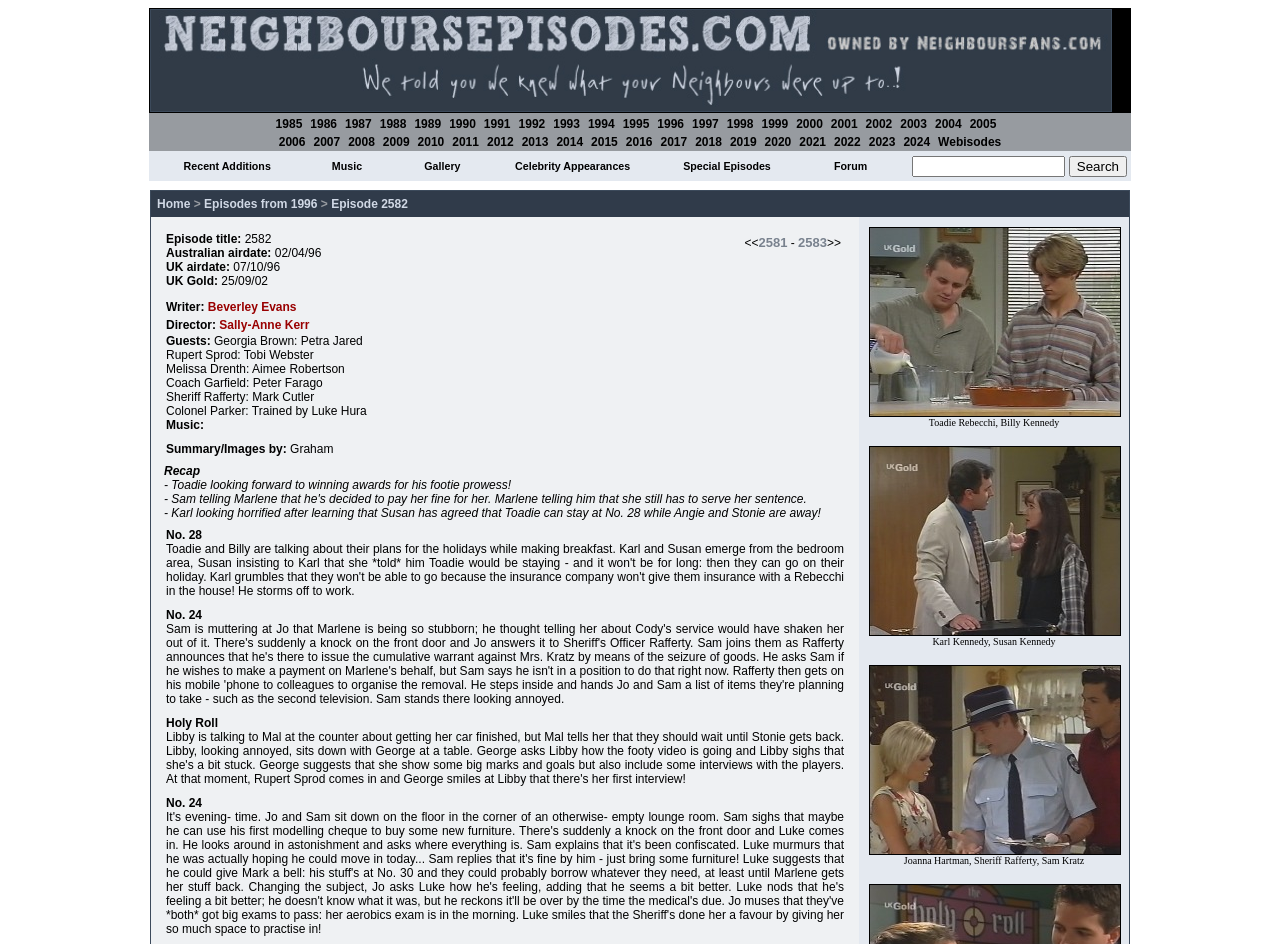Show me the bounding box coordinates of the clickable region to achieve the task as per the instruction: "Search".

[0.835, 0.165, 0.88, 0.187]